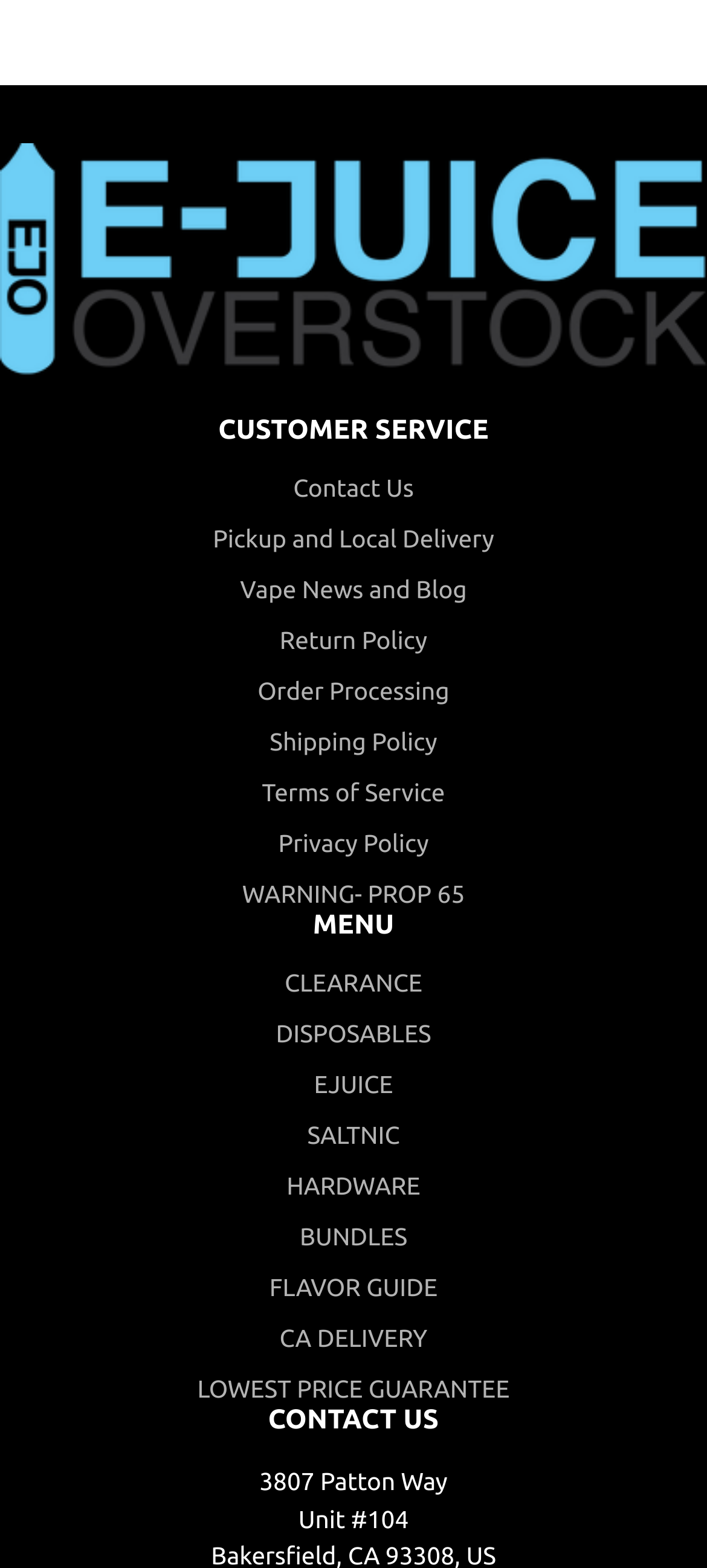What is the category of products listed below the 'MENU' section?
Analyze the image and provide a thorough answer to the question.

The category of products listed below the 'MENU' section can be determined by looking at the links provided. The links include 'CLEARANCE', 'DISPOSABLES', 'EJUICE', 'SALTNIC', 'HARDWARE', and 'BUNDLES', which are all related to vape products.